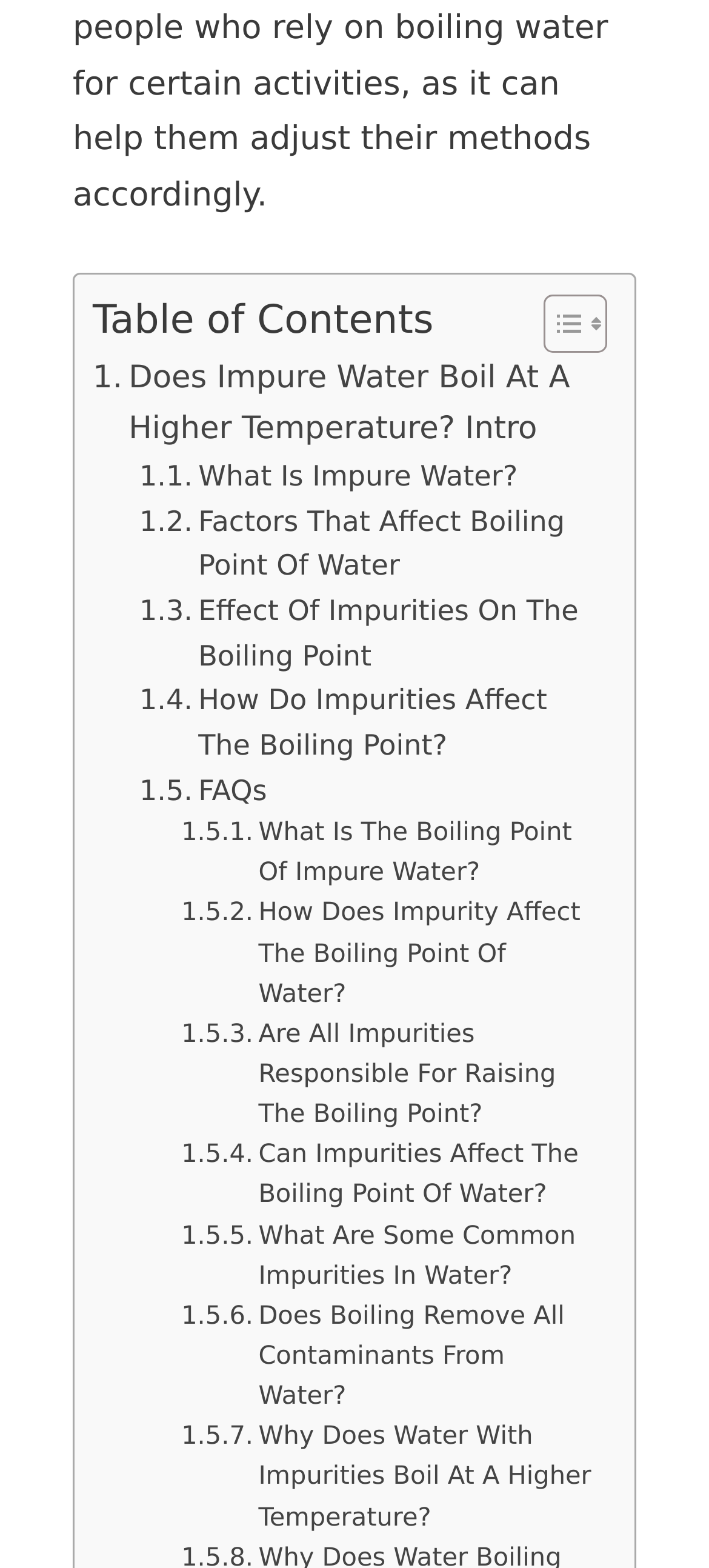What is the main topic of this webpage?
Look at the image and respond with a one-word or short-phrase answer.

Impure water boiling point